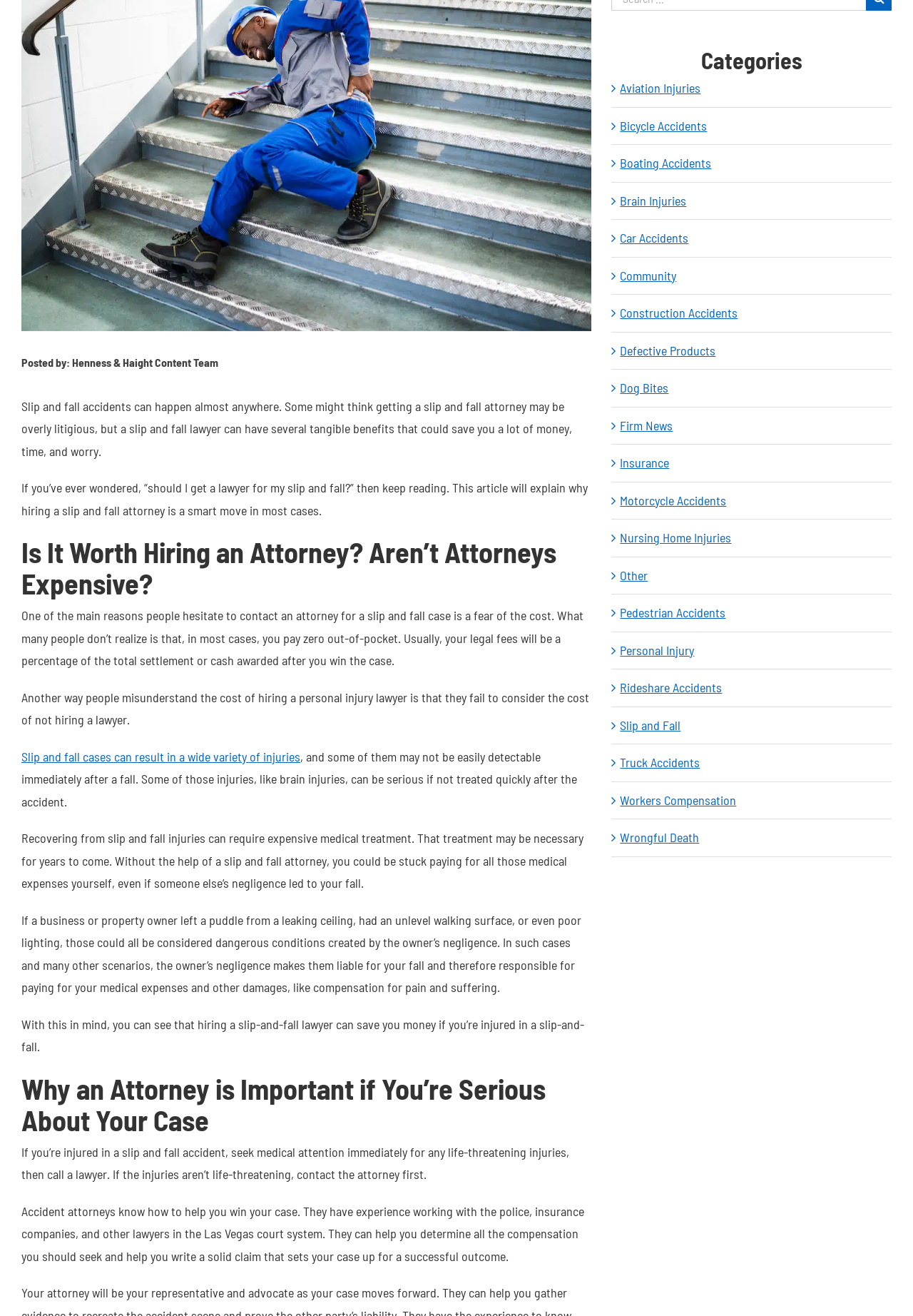Locate the bounding box of the UI element based on this description: "Community". Provide four float numbers between 0 and 1 as [left, top, right, bottom].

[0.679, 0.201, 0.969, 0.218]